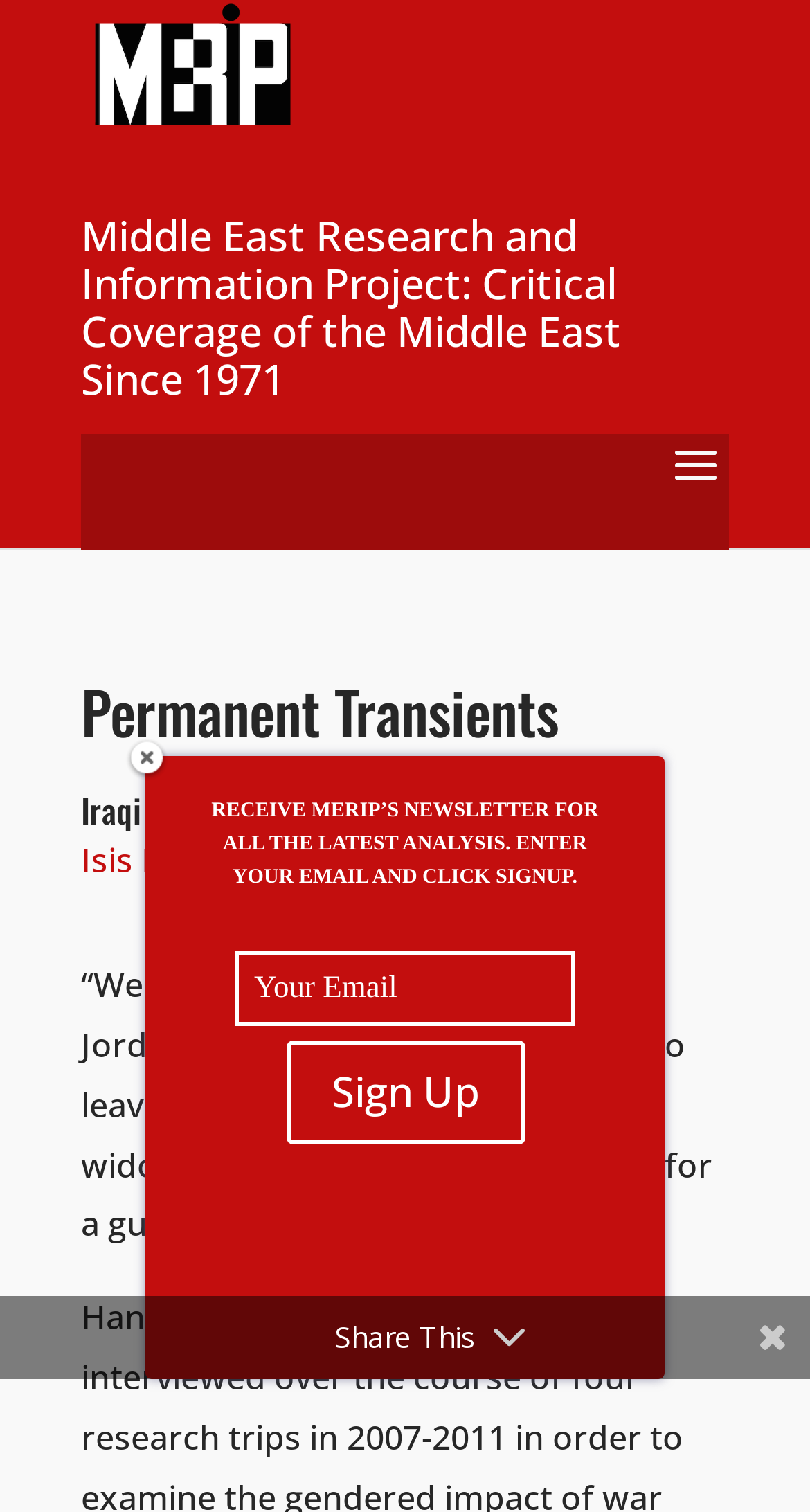What is the call-to-action button?
Give a detailed response to the question by analyzing the screenshot.

I found the answer by looking at the button element 'Sign Up' which is associated with the newsletter signup process.